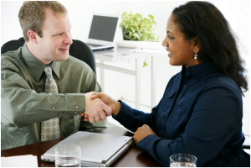Is the woman's expression confident? Look at the image and give a one-word or short phrase answer.

yes